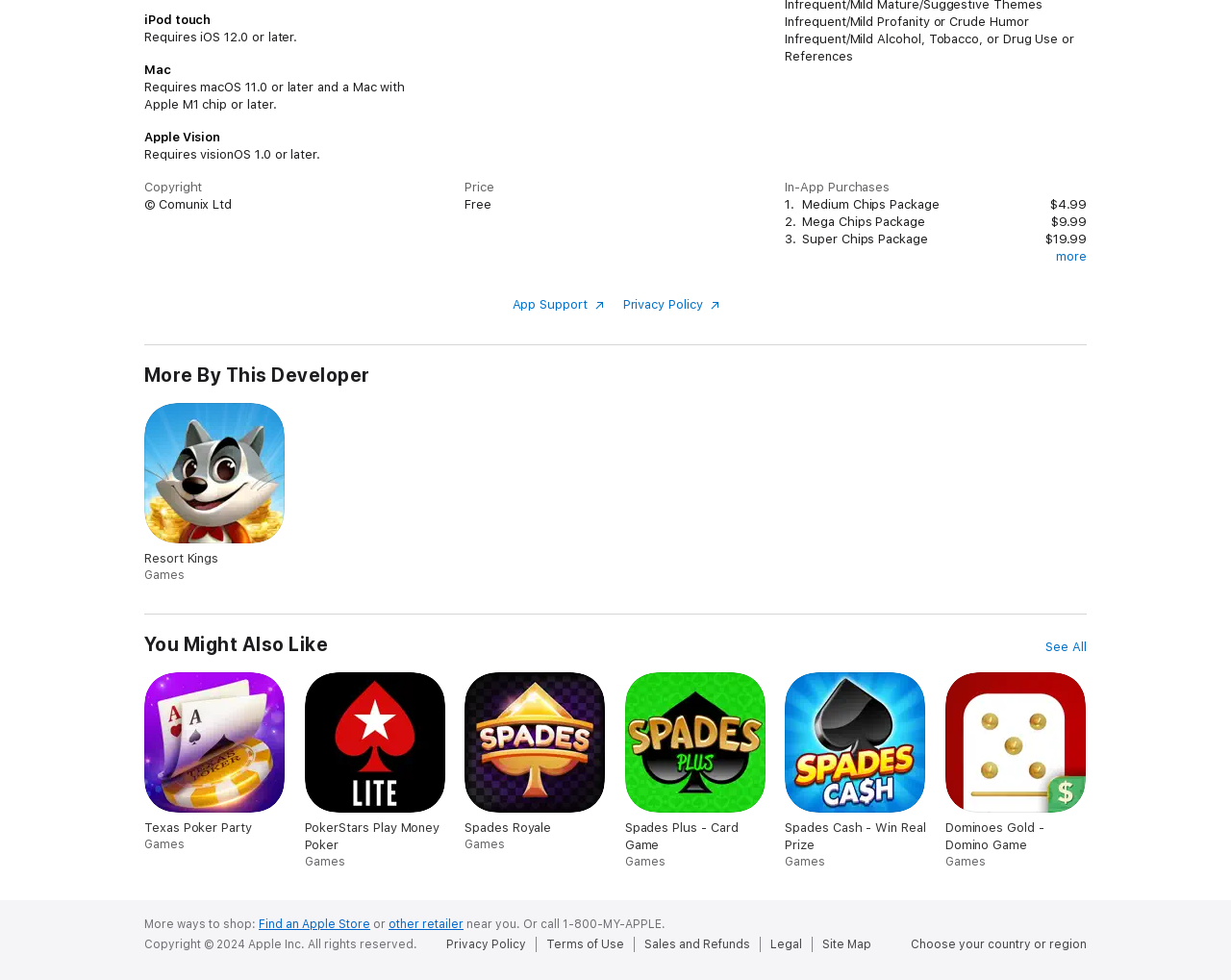Please specify the bounding box coordinates of the clickable region necessary for completing the following instruction: "View privacy policy". The coordinates must consist of four float numbers between 0 and 1, i.e., [left, top, right, bottom].

[0.506, 0.303, 0.584, 0.317]